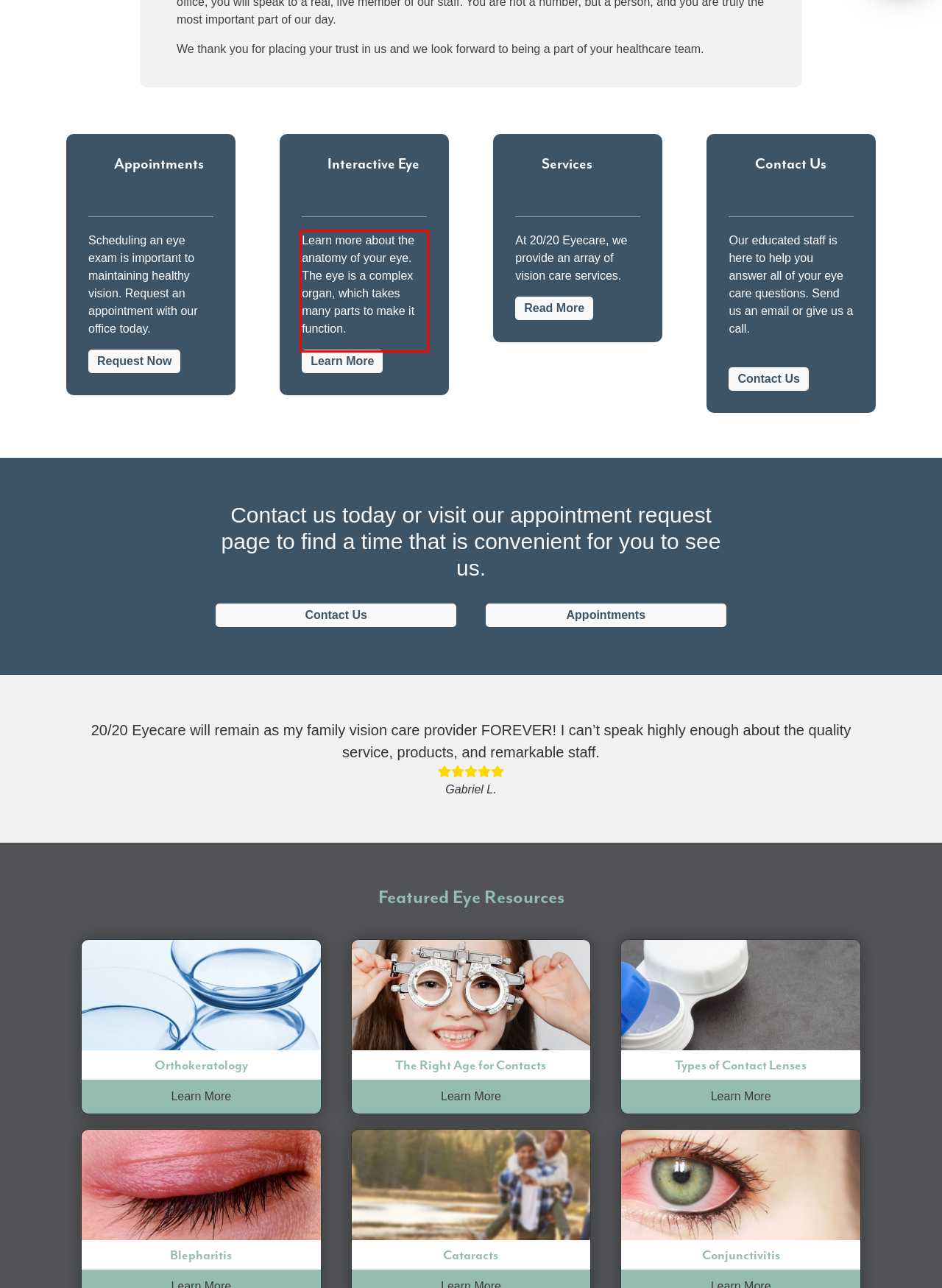The screenshot you have been given contains a UI element surrounded by a red rectangle. Use OCR to read and extract the text inside this red rectangle.

Learn more about the anatomy of your eye. The eye is a complex organ, which takes many parts to make it function.